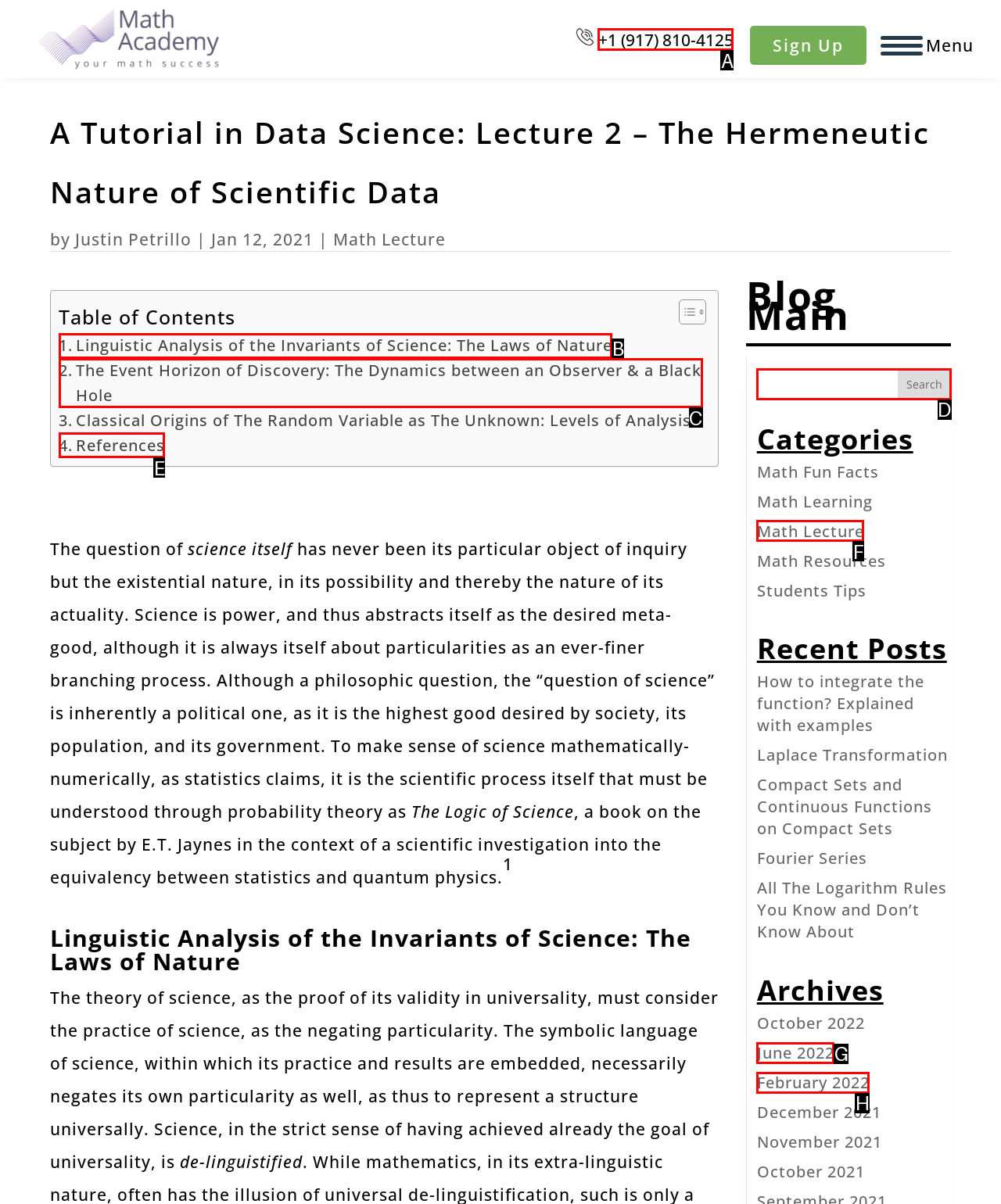Identify which lettered option to click to carry out the task: Search for a topic. Provide the letter as your answer.

D